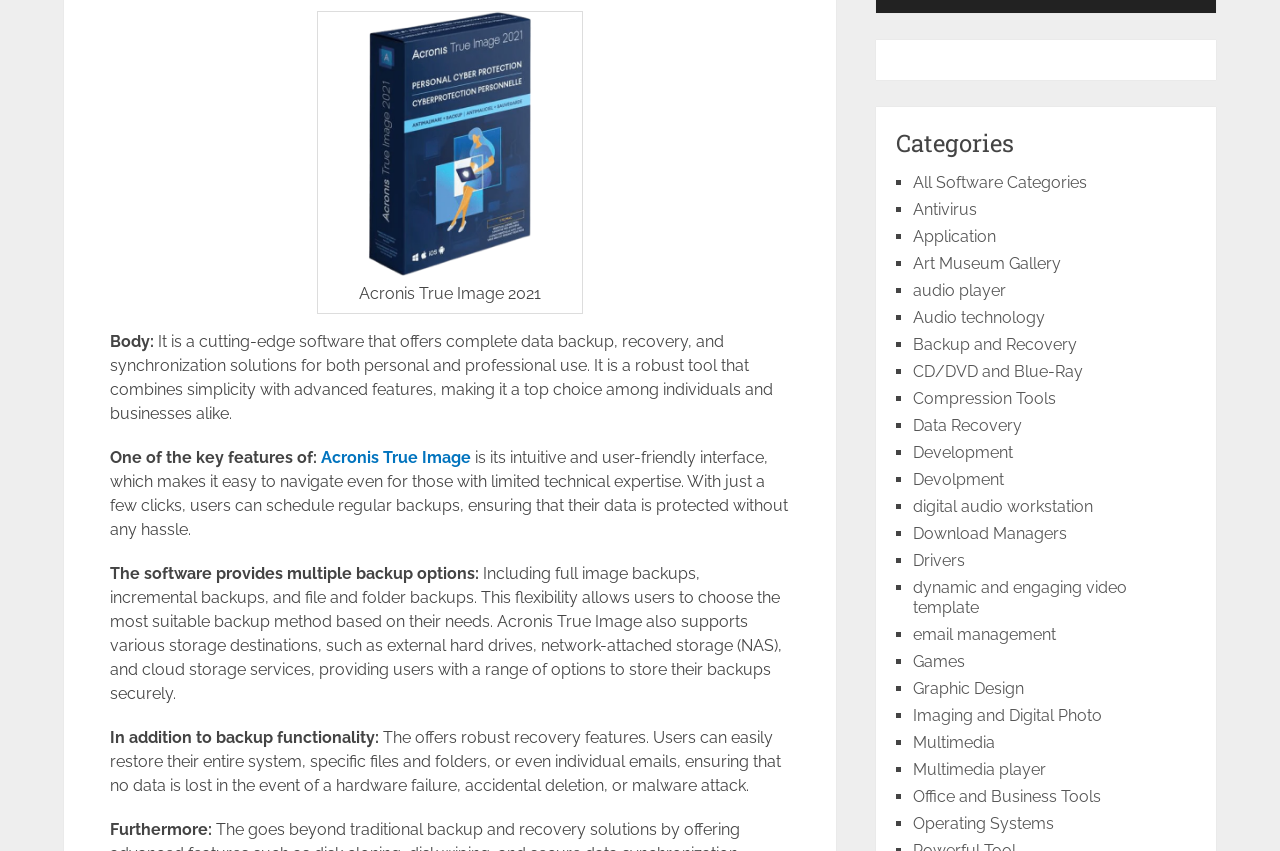Extract the bounding box for the UI element that matches this description: "Art Museum Gallery".

[0.713, 0.298, 0.829, 0.32]